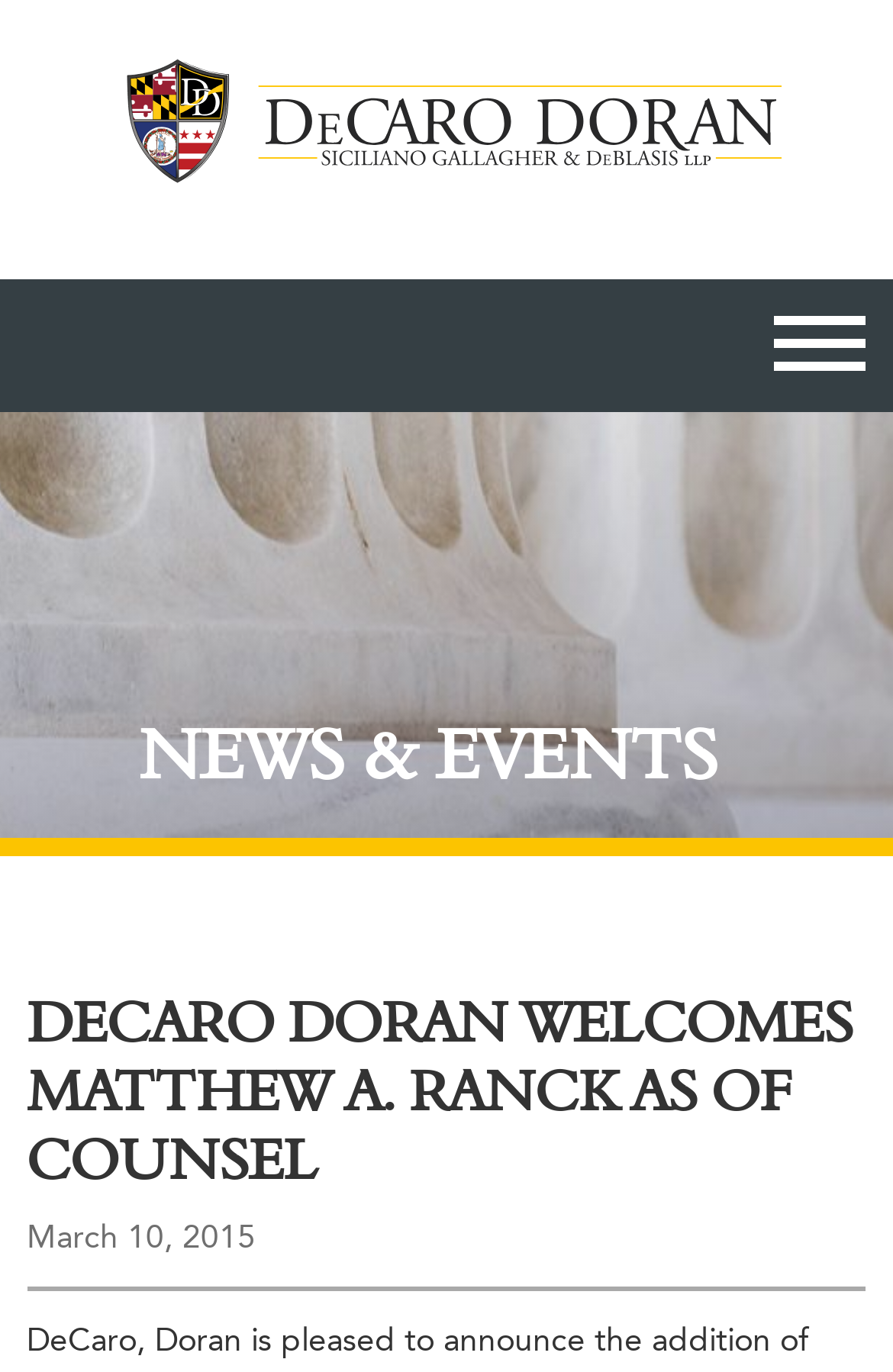Explain in detail what is displayed on the webpage.

The webpage is about DeCaro Doran, a law firm, and its announcement of Matthew A. Ranck joining as Of Counsel. At the top-left corner, there is a link to the law firm's name, accompanied by an image. Below this, there is a primary navigation section with a toggle button on the right side.

On the main content area, there are three headings. The first heading, "NEWS & EVENTS", is located near the top. Below it, there is a prominent heading that announces the addition of Matthew A. Ranck as Of Counsel. This heading is followed by a date, "March 10, 2015", which is positioned at the bottom of the main content area.